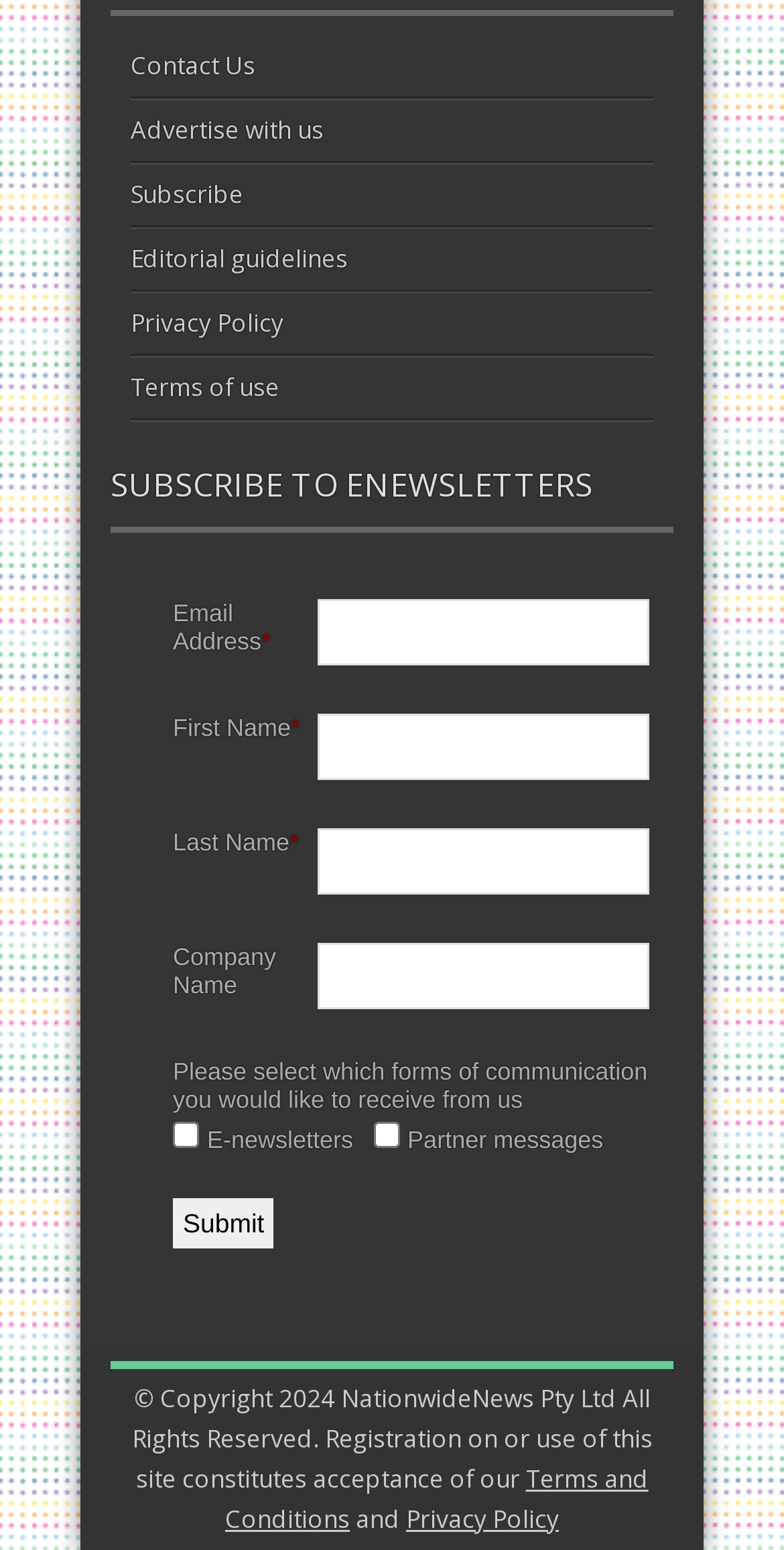Predict the bounding box of the UI element that fits this description: "parent_node: Partner messages name="em_wfs_formfield_3607097[Partner messages]"".

[0.476, 0.723, 0.509, 0.74]